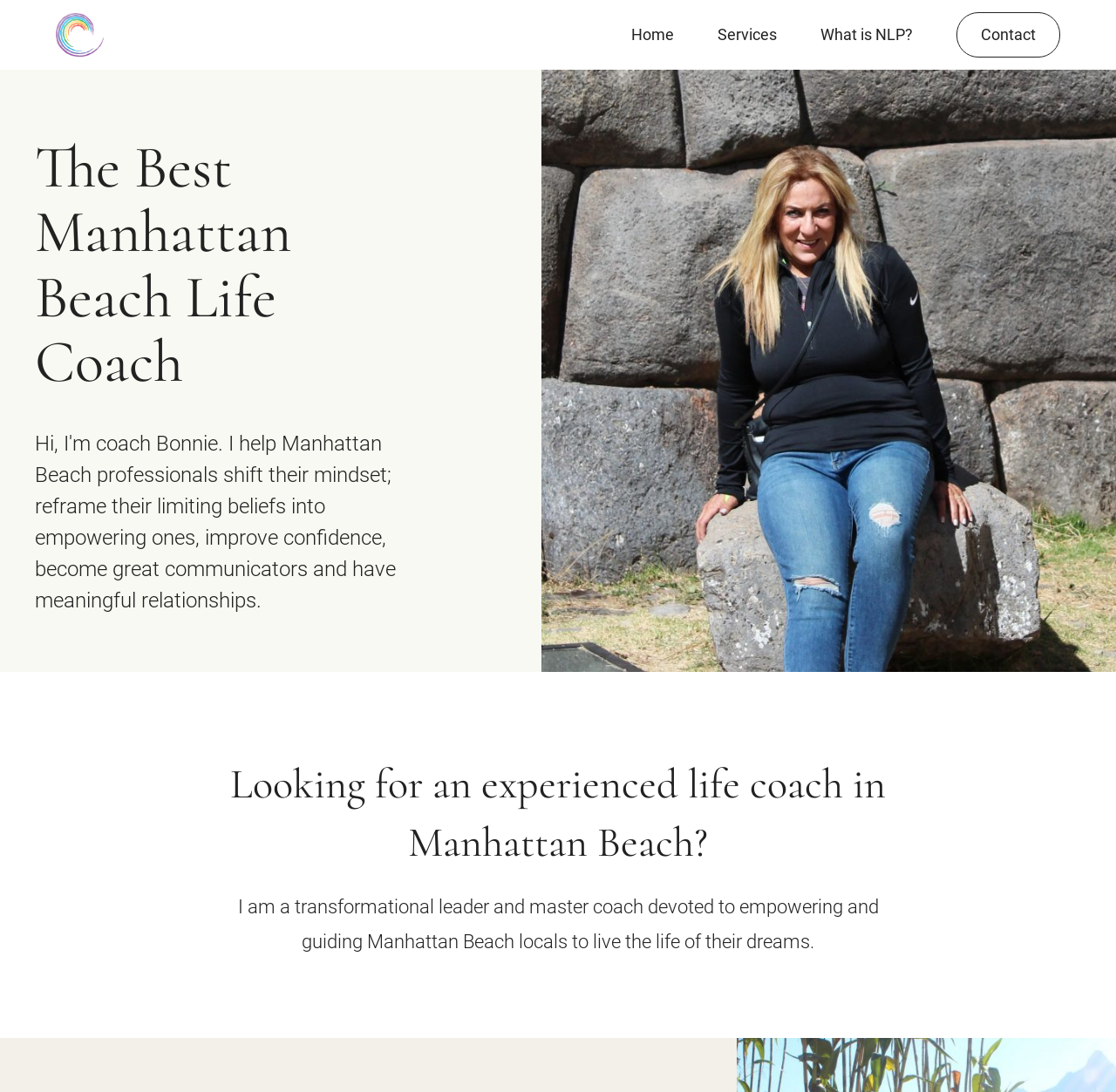Show the bounding box coordinates for the HTML element described as: "What is NLP?".

[0.735, 0.023, 0.818, 0.04]